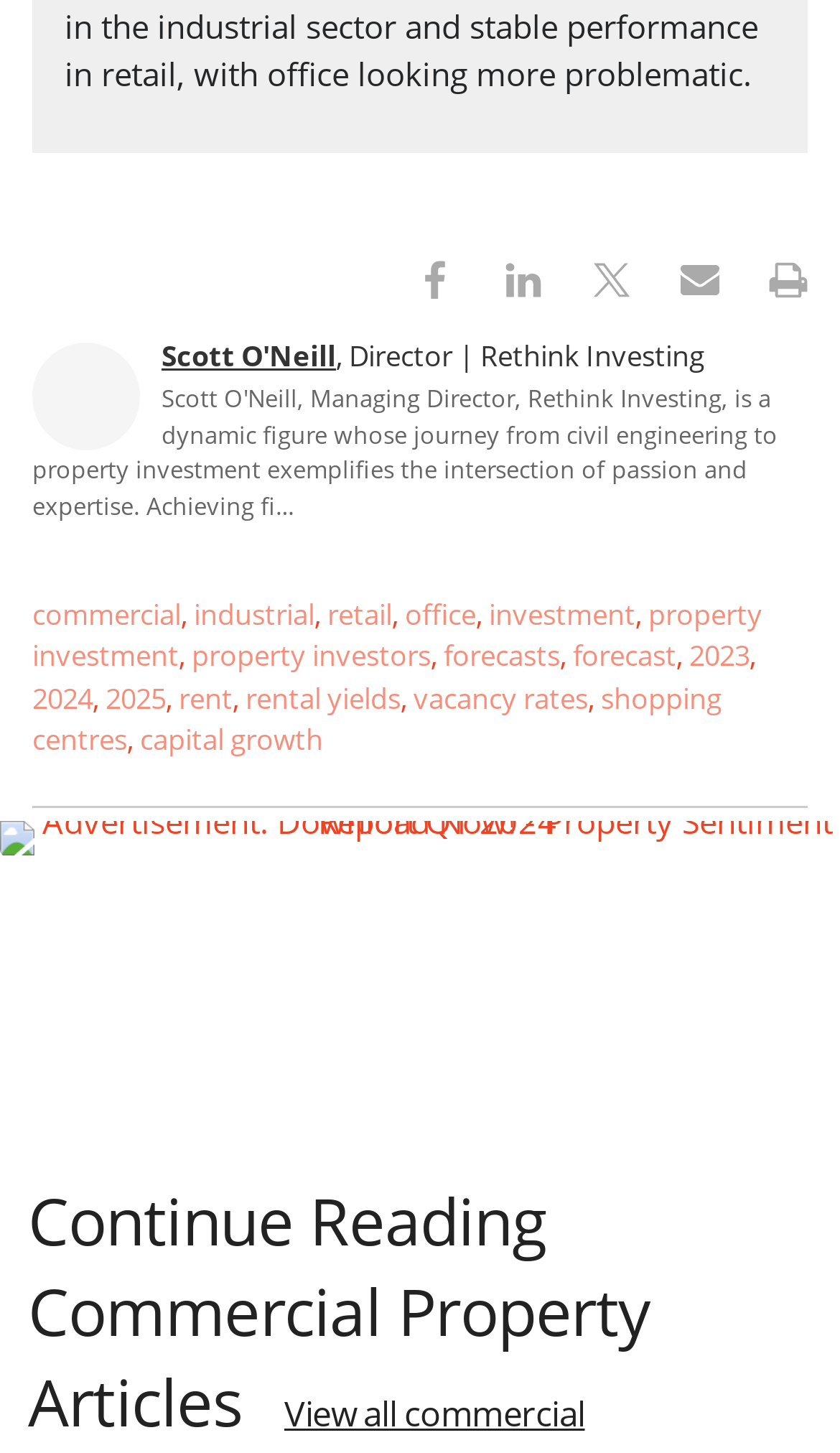Please give the bounding box coordinates of the area that should be clicked to fulfill the following instruction: "Read about forecasts for 2023". The coordinates should be in the format of four float numbers from 0 to 1, i.e., [left, top, right, bottom].

[0.821, 0.438, 0.892, 0.465]